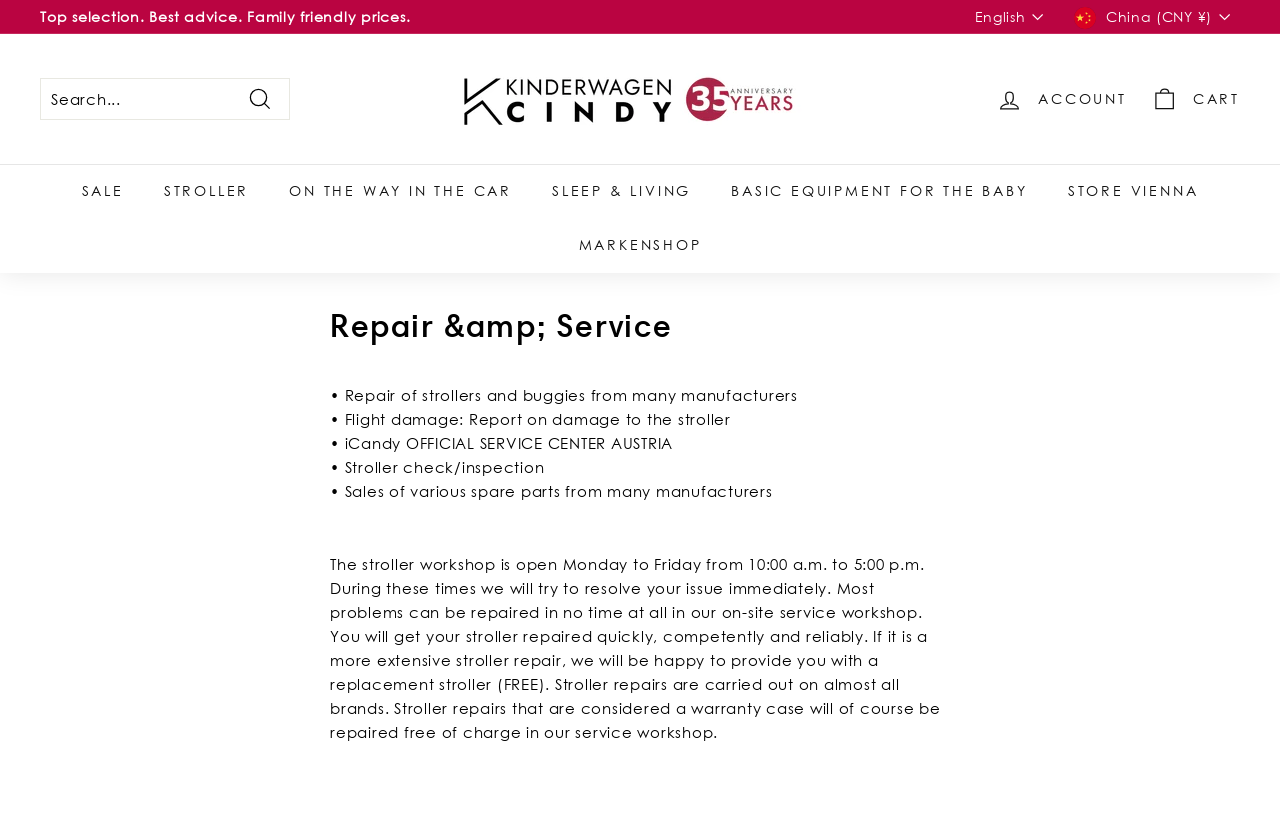Based on the element description China (CNY ¥), identify the bounding box of the UI element in the given webpage screenshot. The coordinates should be in the format (top-left x, top-left y, bottom-right x, bottom-right y) and must be between 0 and 1.

[0.839, 0.0, 0.969, 0.041]